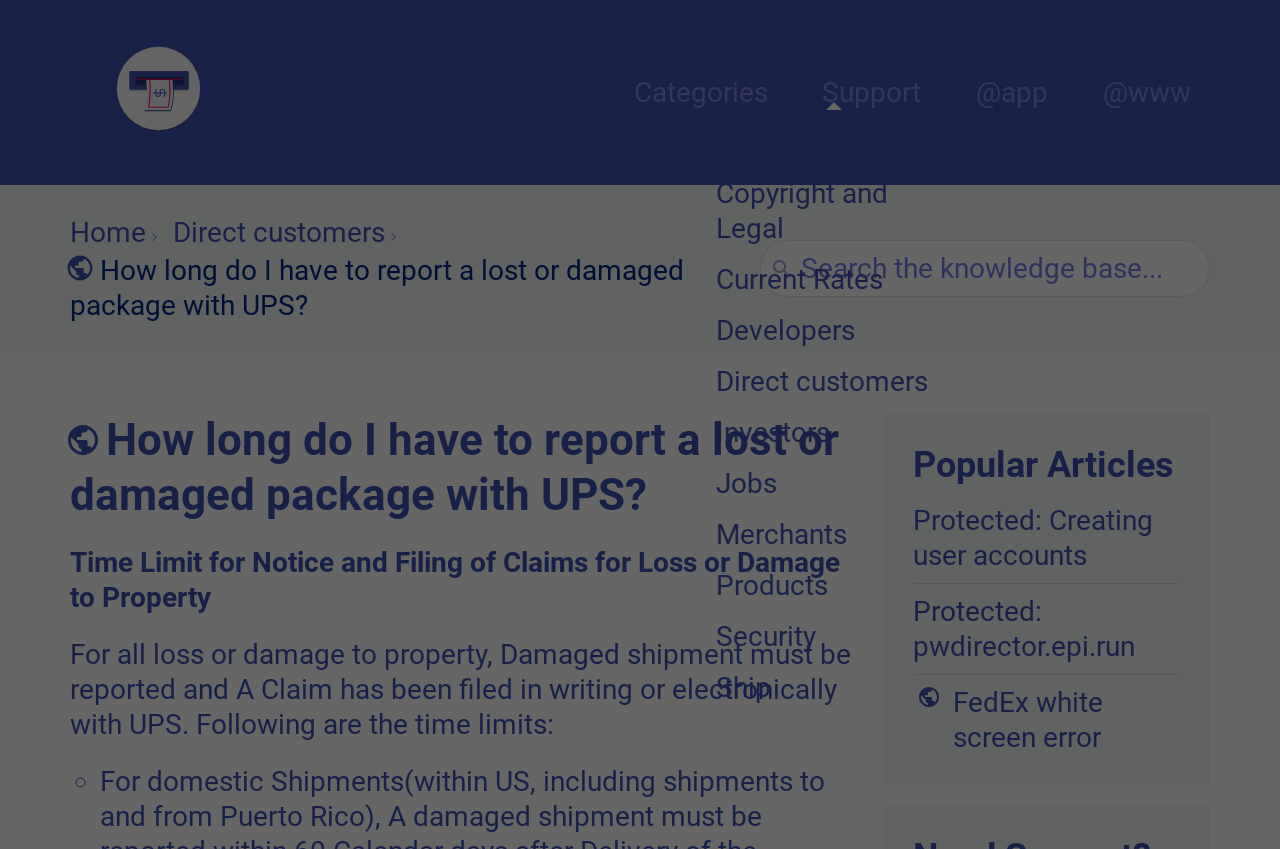How many popular articles are listed?
Please interpret the details in the image and answer the question thoroughly.

Under the heading 'Popular Articles', I found three links with article titles, indicating that there are three popular articles listed.